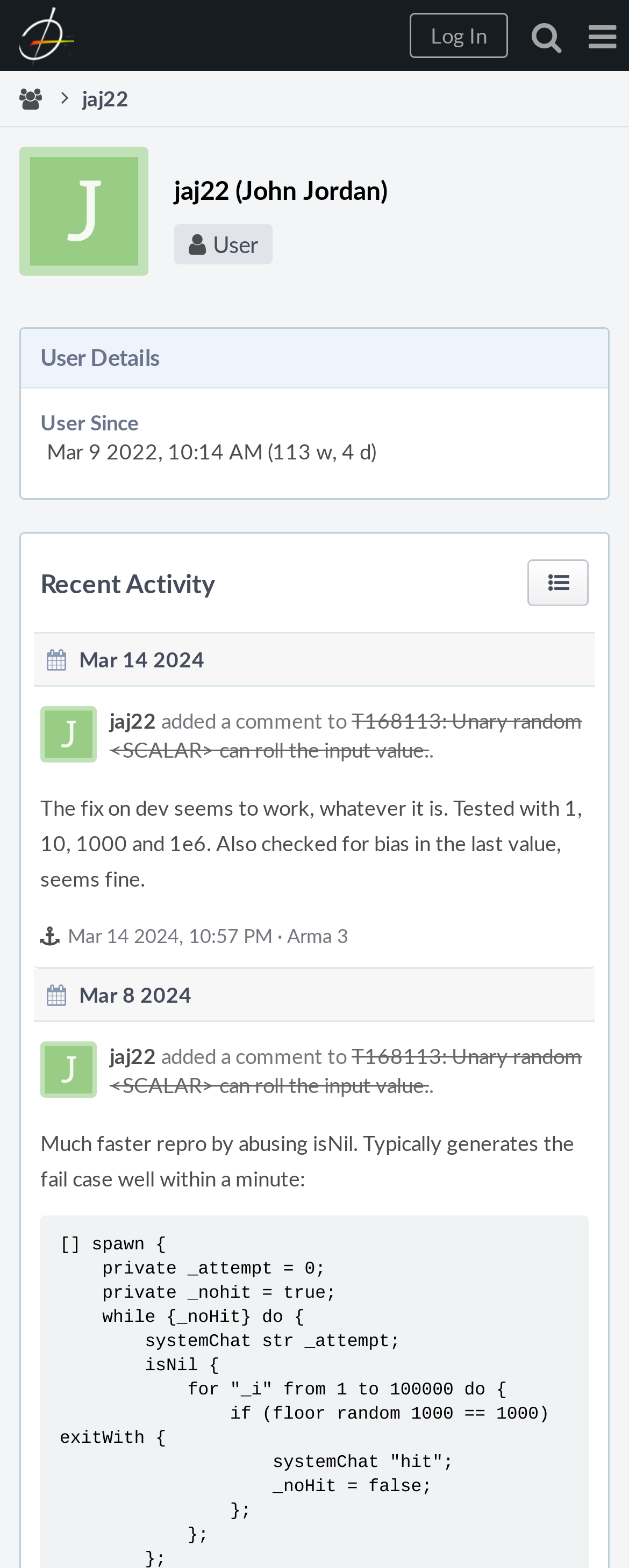Provide a one-word or one-phrase answer to the question:
What is the name of the game mentioned?

Arma 3